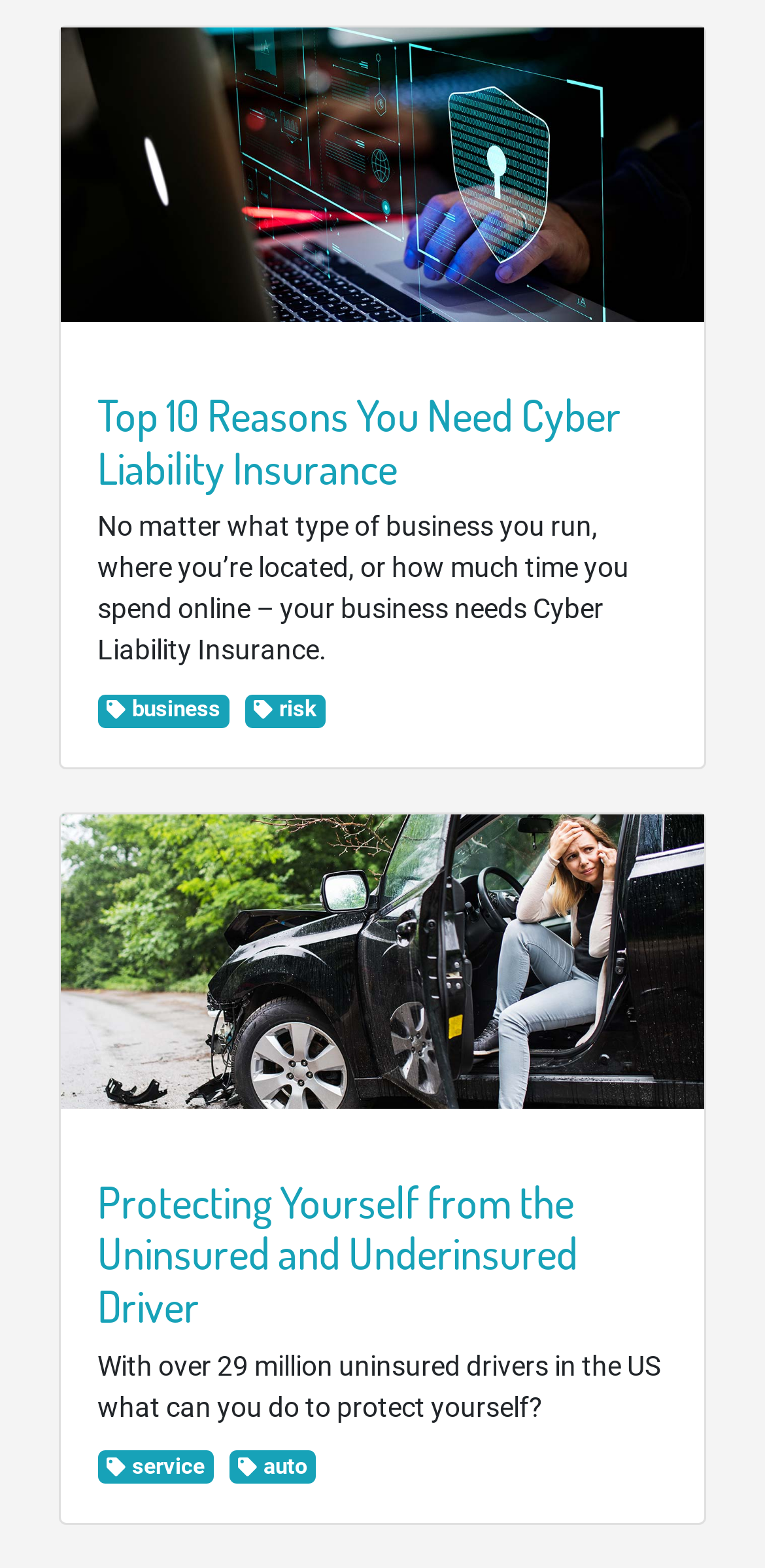Locate the bounding box coordinates of the element to click to perform the following action: 'Install app'. The coordinates should be given as four float values between 0 and 1, in the form of [left, top, right, bottom].

None